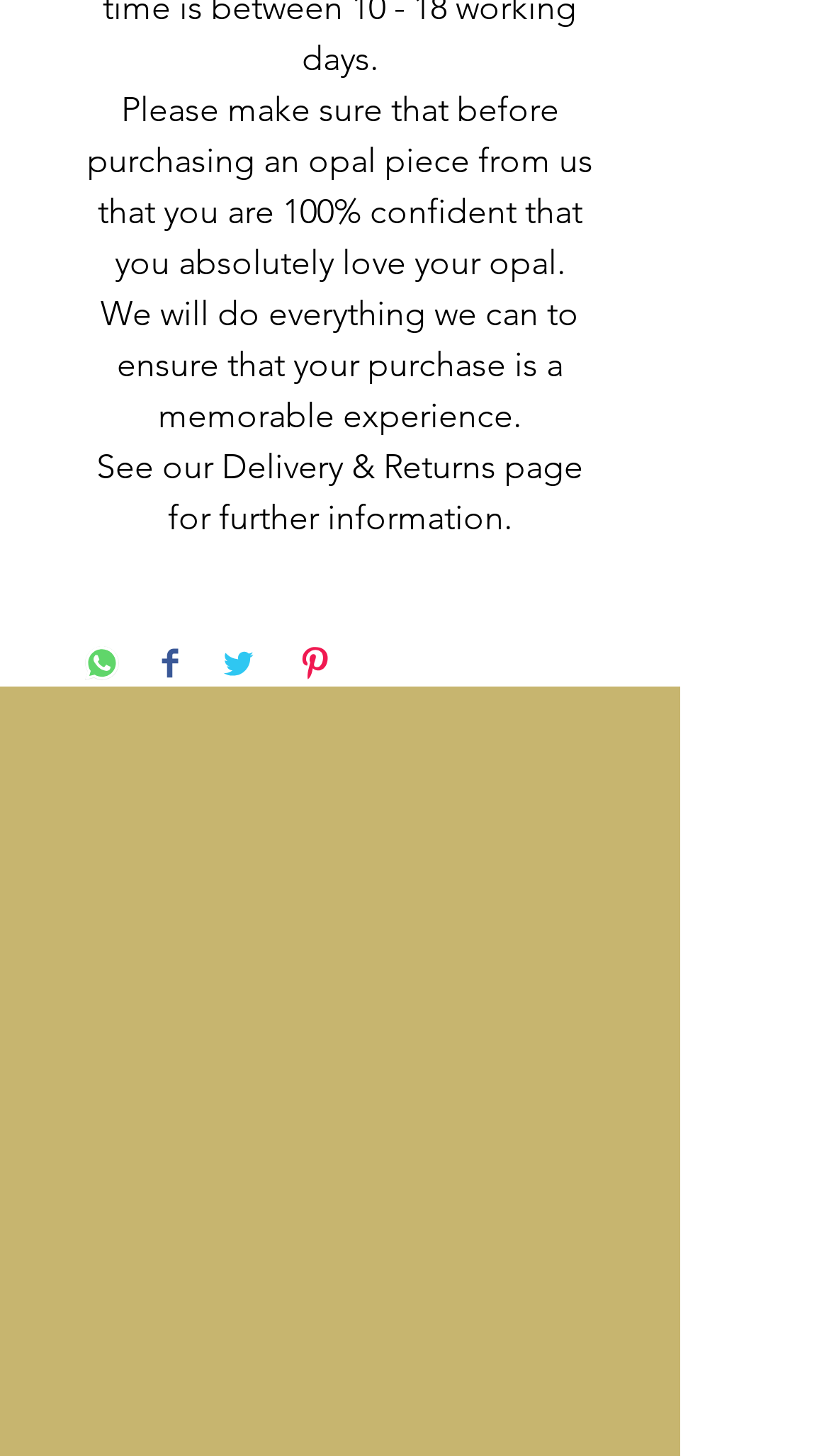Provide the bounding box coordinates for the UI element described in this sentence: "aria-label="Share on Facebook"". The coordinates should be four float values between 0 and 1, i.e., [left, top, right, bottom].

[0.195, 0.443, 0.215, 0.471]